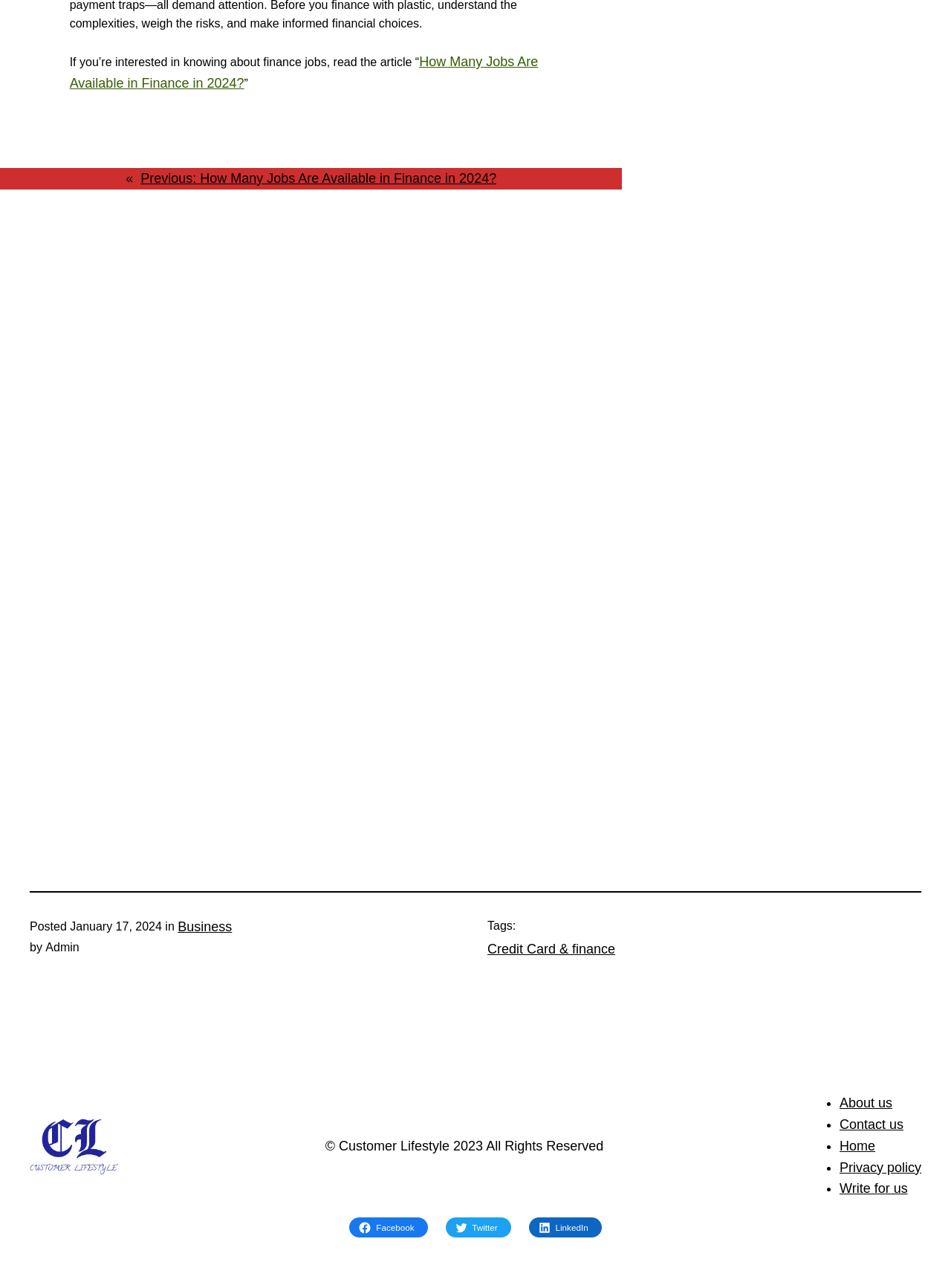Provide the bounding box coordinates for the area that should be clicked to complete the instruction: "Click on Submit".

None